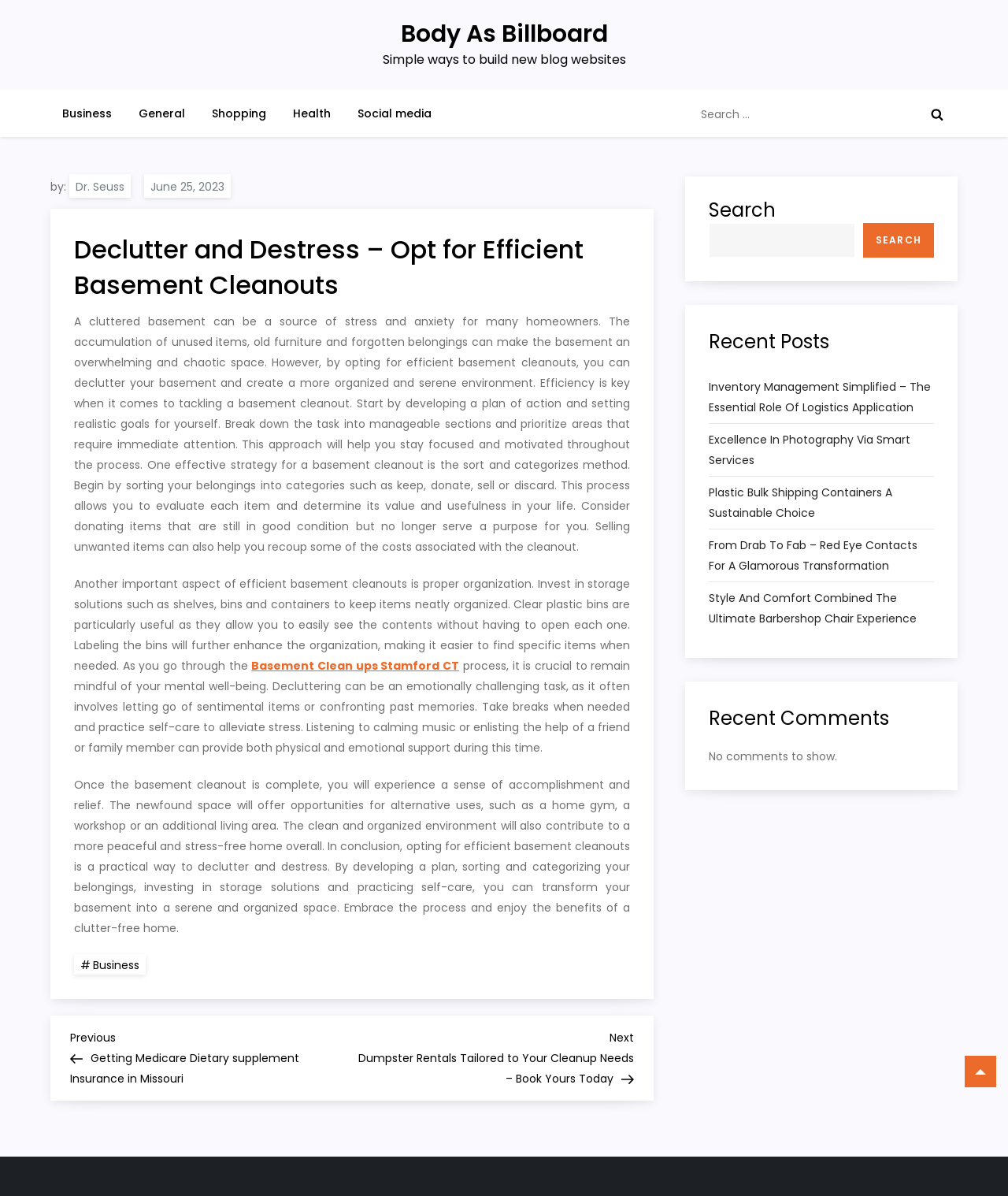Determine the bounding box coordinates for the area you should click to complete the following instruction: "Read the article by Dr. Seuss".

[0.069, 0.146, 0.13, 0.165]